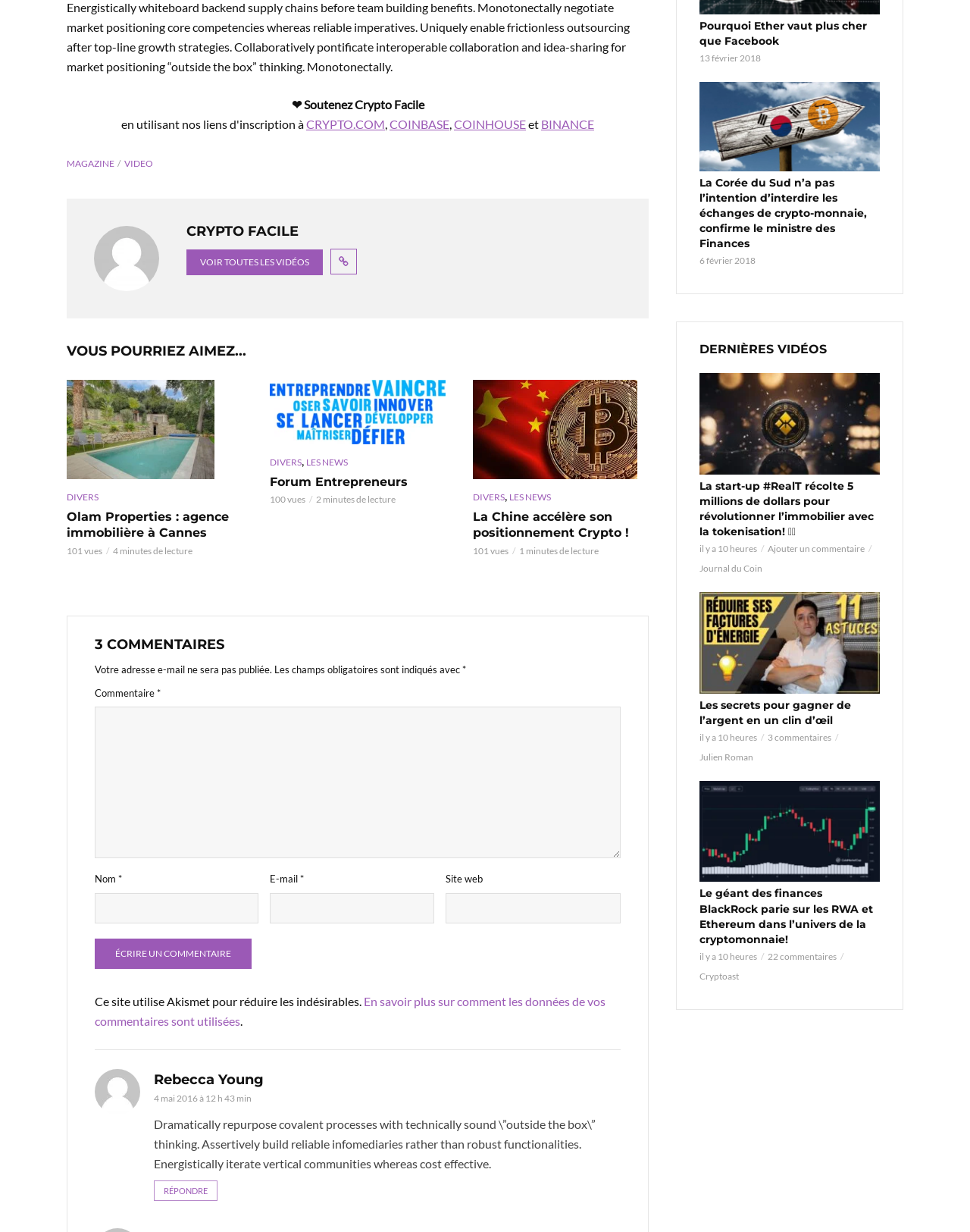Specify the bounding box coordinates of the element's region that should be clicked to achieve the following instruction: "Read the article 'Olam Properties : agence immobilière à Cannes'". The bounding box coordinates consist of four float numbers between 0 and 1, in the format [left, top, right, bottom].

[0.069, 0.309, 0.25, 0.389]